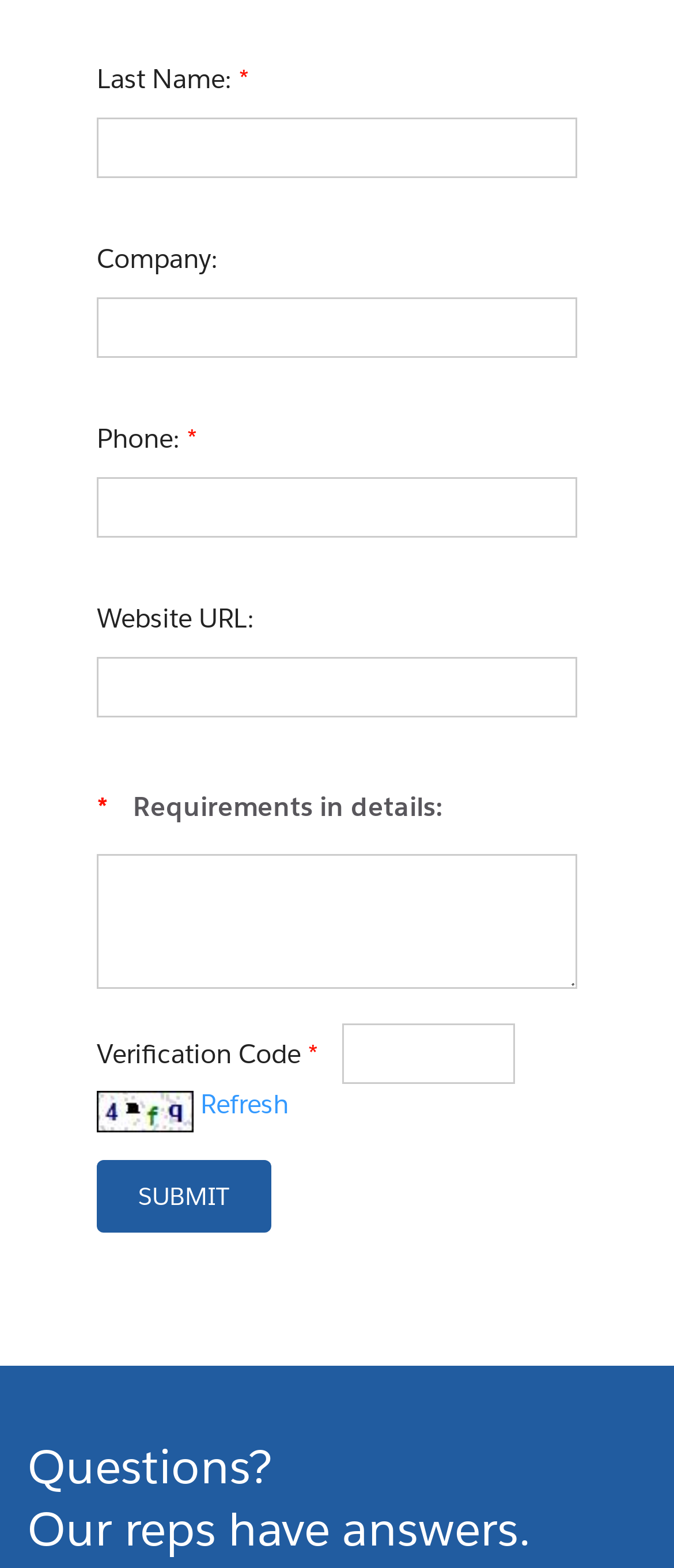Extract the bounding box coordinates for the HTML element that matches this description: "Our reps have answers.". The coordinates should be four float numbers between 0 and 1, i.e., [left, top, right, bottom].

[0.041, 0.956, 0.787, 0.995]